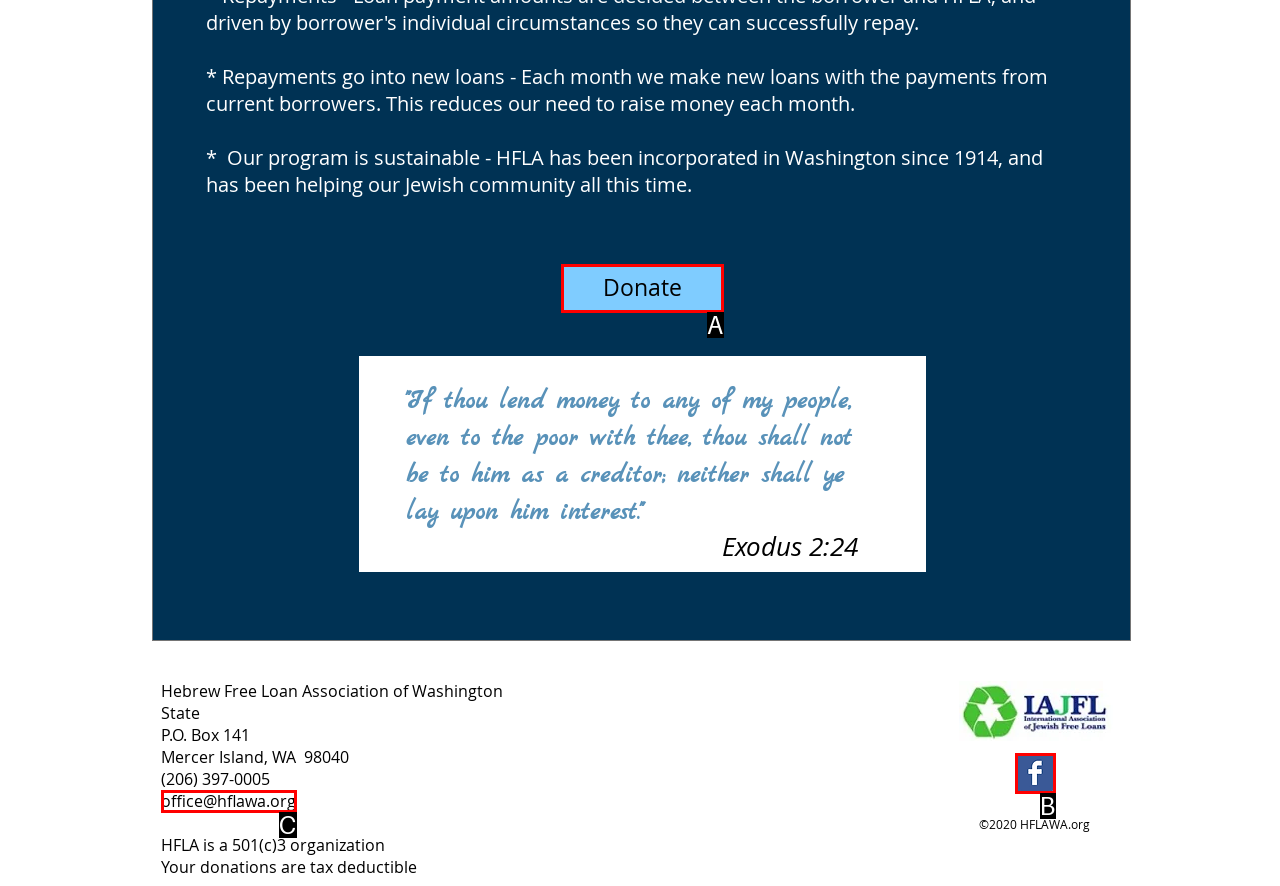Choose the letter that best represents the description: Donate. Provide the letter as your response.

A